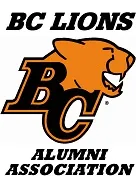What is written above the logo?
Please respond to the question with a detailed and thorough explanation.

The text 'BC LIONS' is written above the logo, which is a prominent feature of the image and clearly visible.